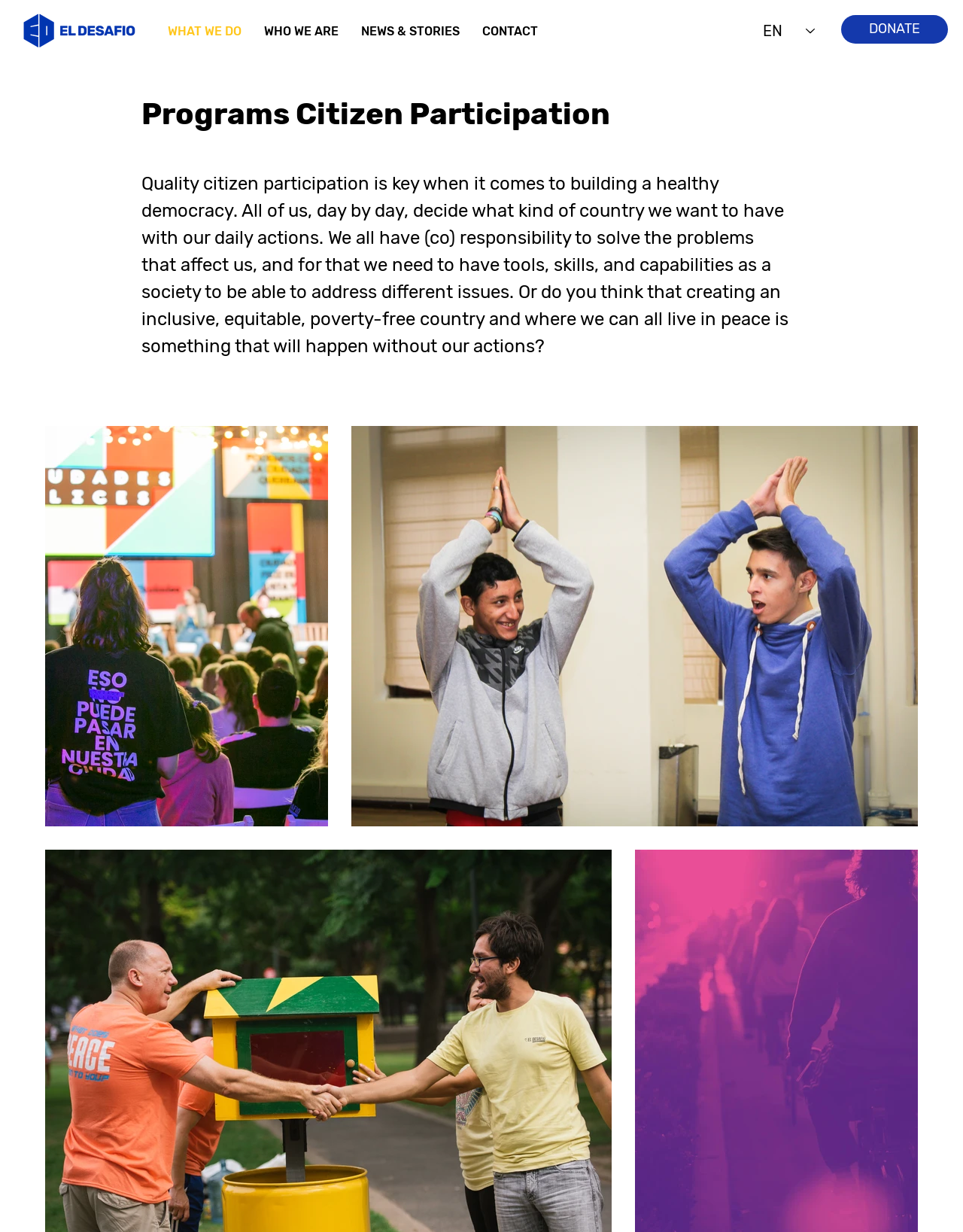Answer the following query concisely with a single word or phrase:
How many navigation links are there?

4